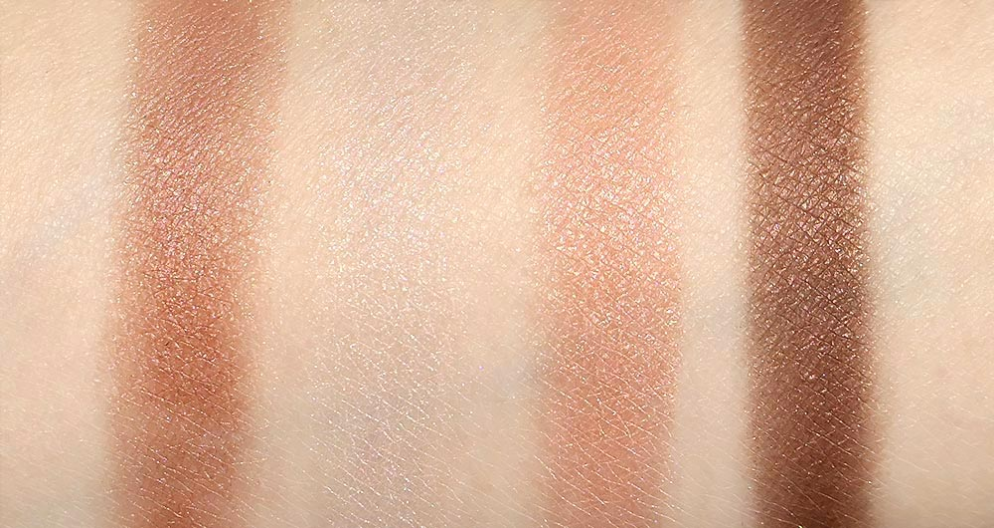How many shades are displayed in the swatch set?
Based on the image, respond with a single word or phrase.

Four